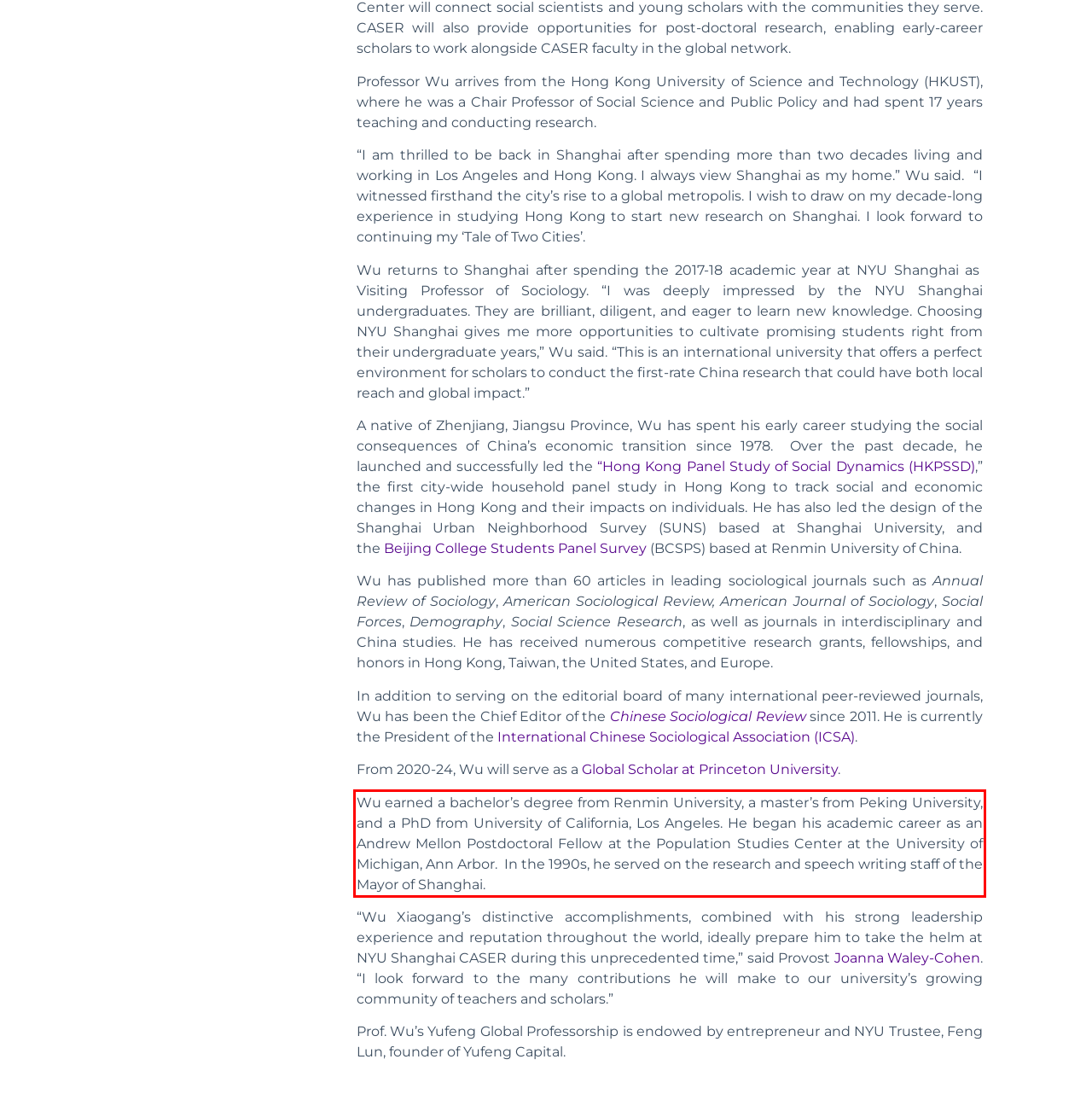By examining the provided screenshot of a webpage, recognize the text within the red bounding box and generate its text content.

Wu earned a bachelor’s degree from Renmin University, a master’s from Peking University, and a PhD from University of California, Los Angeles. He began his academic career as an Andrew Mellon Postdoctoral Fellow at the Population Studies Center at the University of Michigan, Ann Arbor. In the 1990s, he served on the research and speech writing staff of the Mayor of Shanghai.